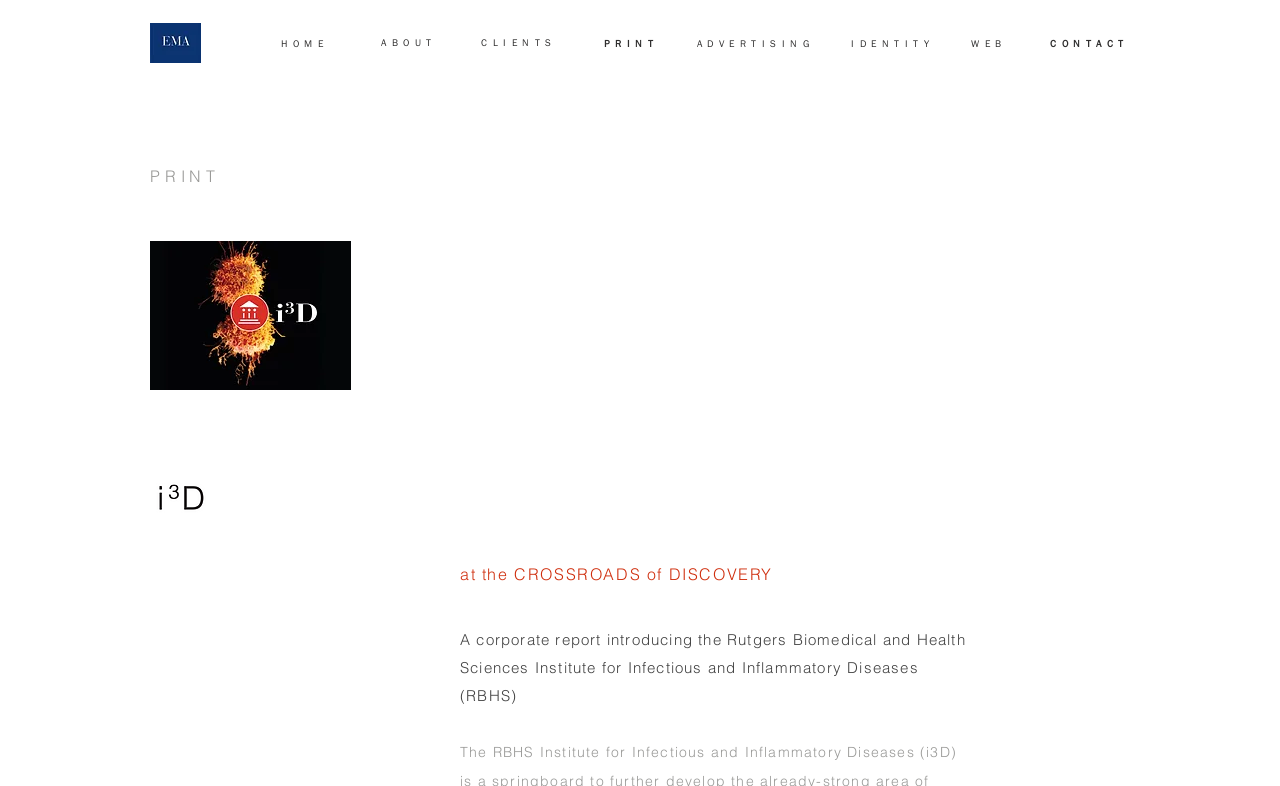Determine the bounding box coordinates of the region that needs to be clicked to achieve the task: "Enter email address in the subscription textbox".

None